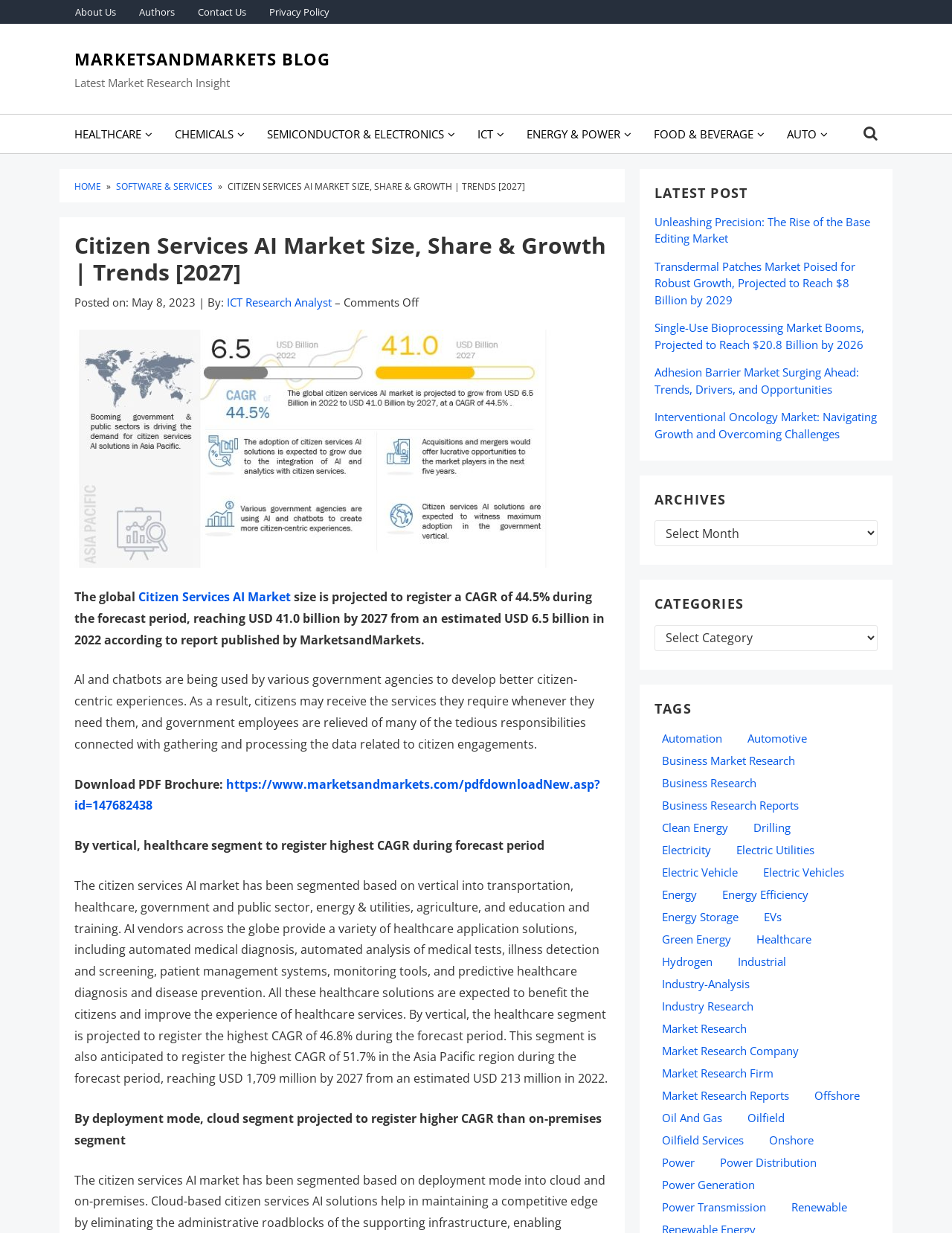Could you please study the image and provide a detailed answer to the question:
What is the title of the blog post?

I found the title of the blog post by looking at the heading element with the text 'Citizen Services AI Market Size, Share & Growth | Trends [2027]' which is located at the top of the webpage.